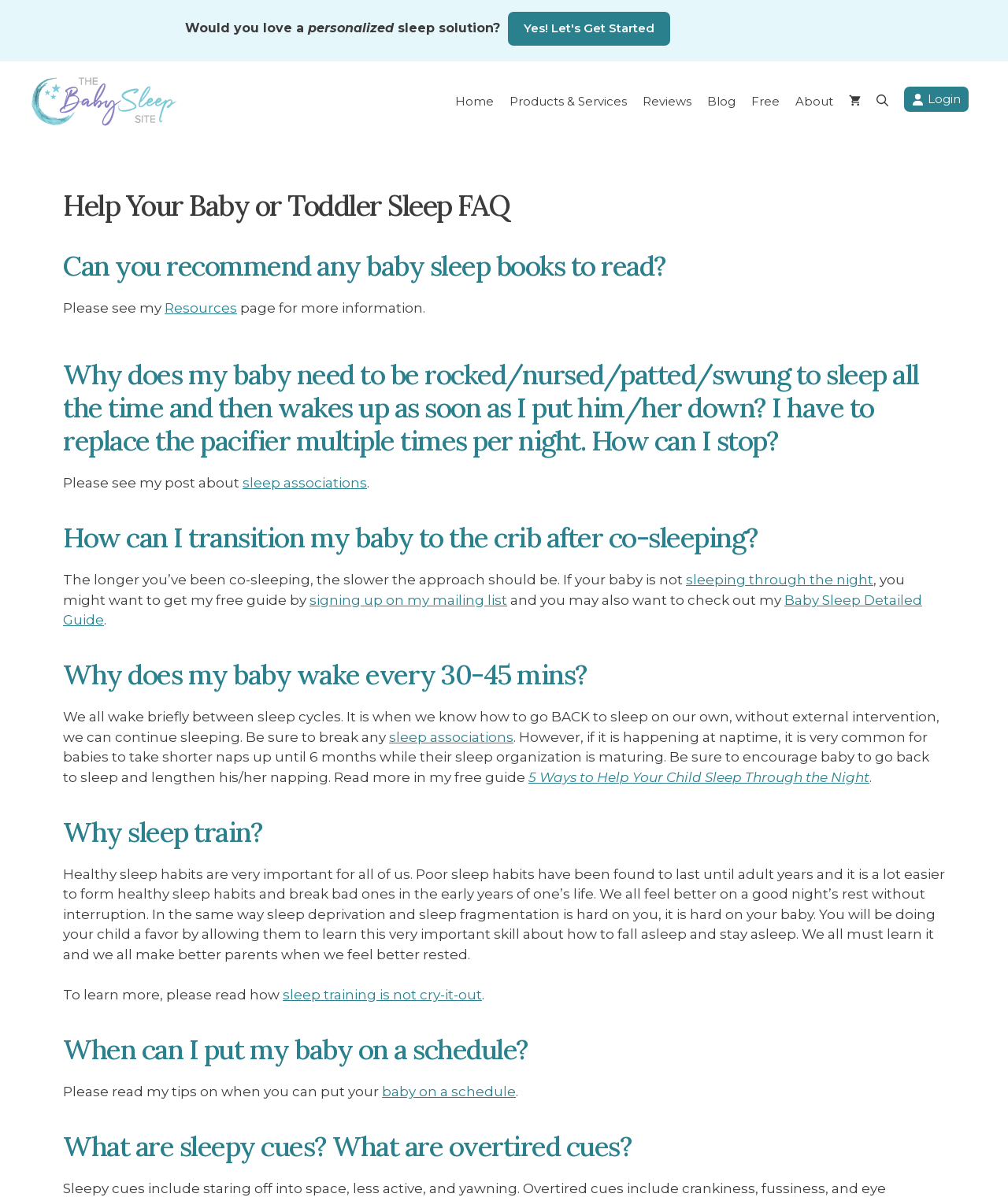Respond to the following question with a brief word or phrase:
What is a 'sleep association'?

External help to sleep